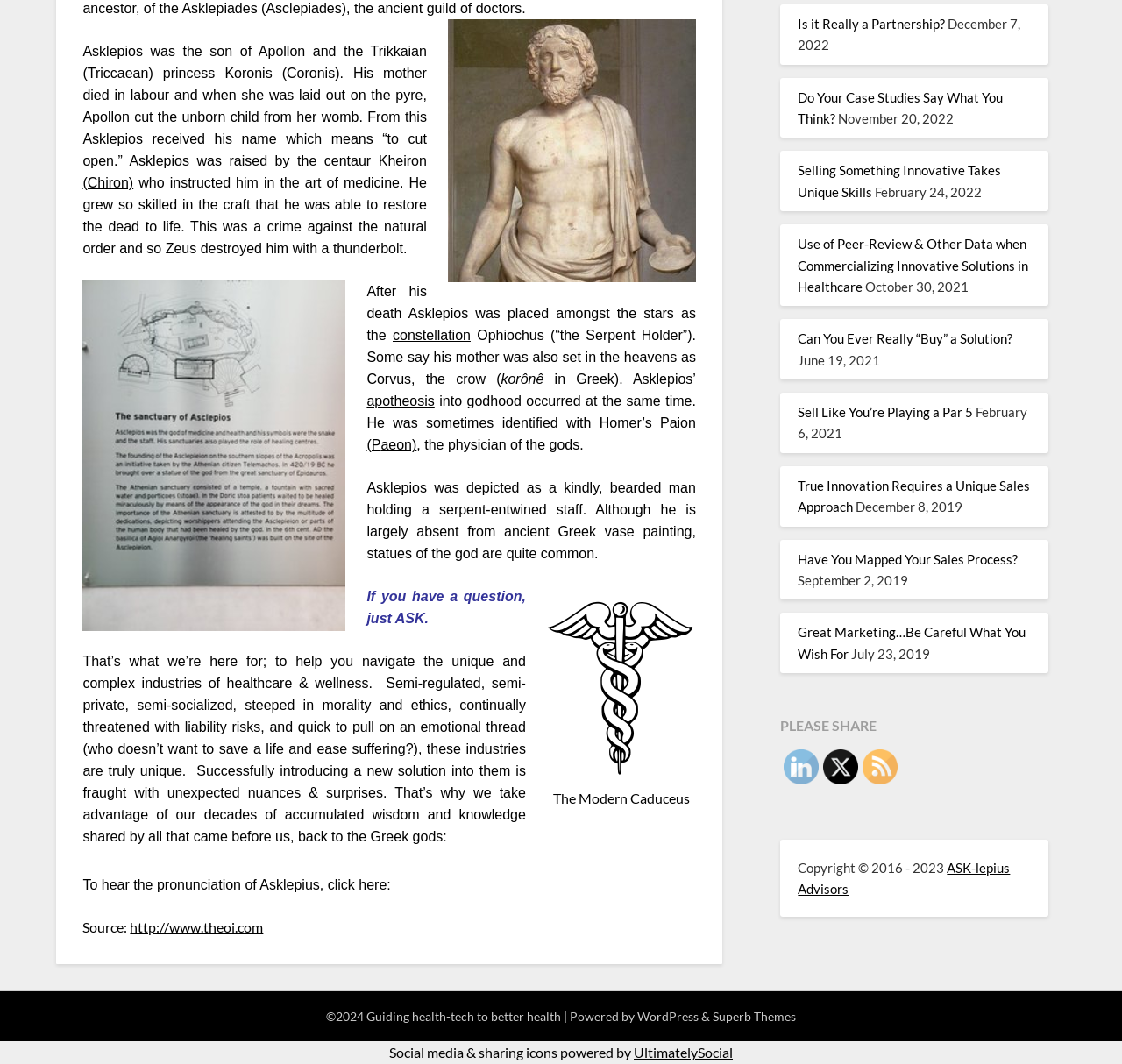Locate the UI element described by UltimatelySocial and provide its bounding box coordinates. Use the format (top-left x, top-left y, bottom-right x, bottom-right y) with all values as floating point numbers between 0 and 1.

[0.565, 0.981, 0.653, 0.997]